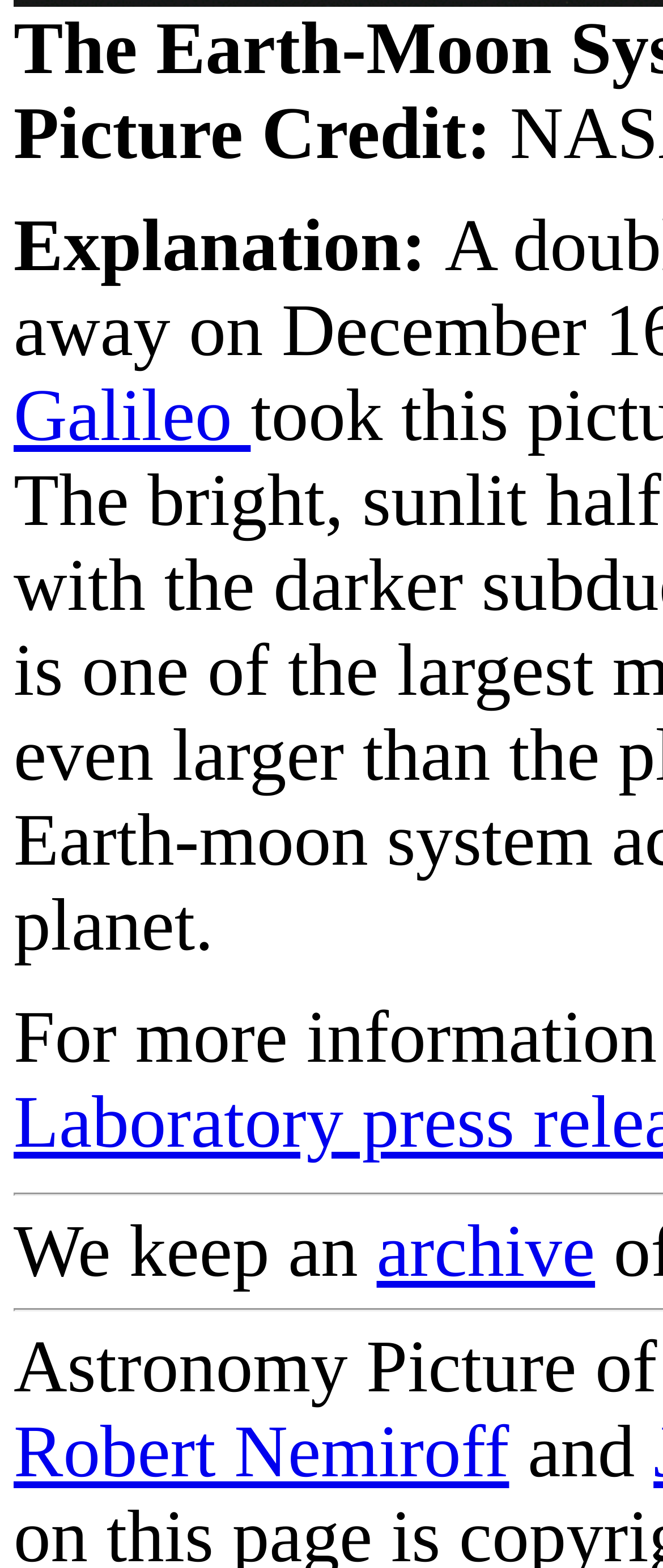Please provide a short answer using a single word or phrase for the question:
What is the text above the 'Galileo' link?

Picture Credit: